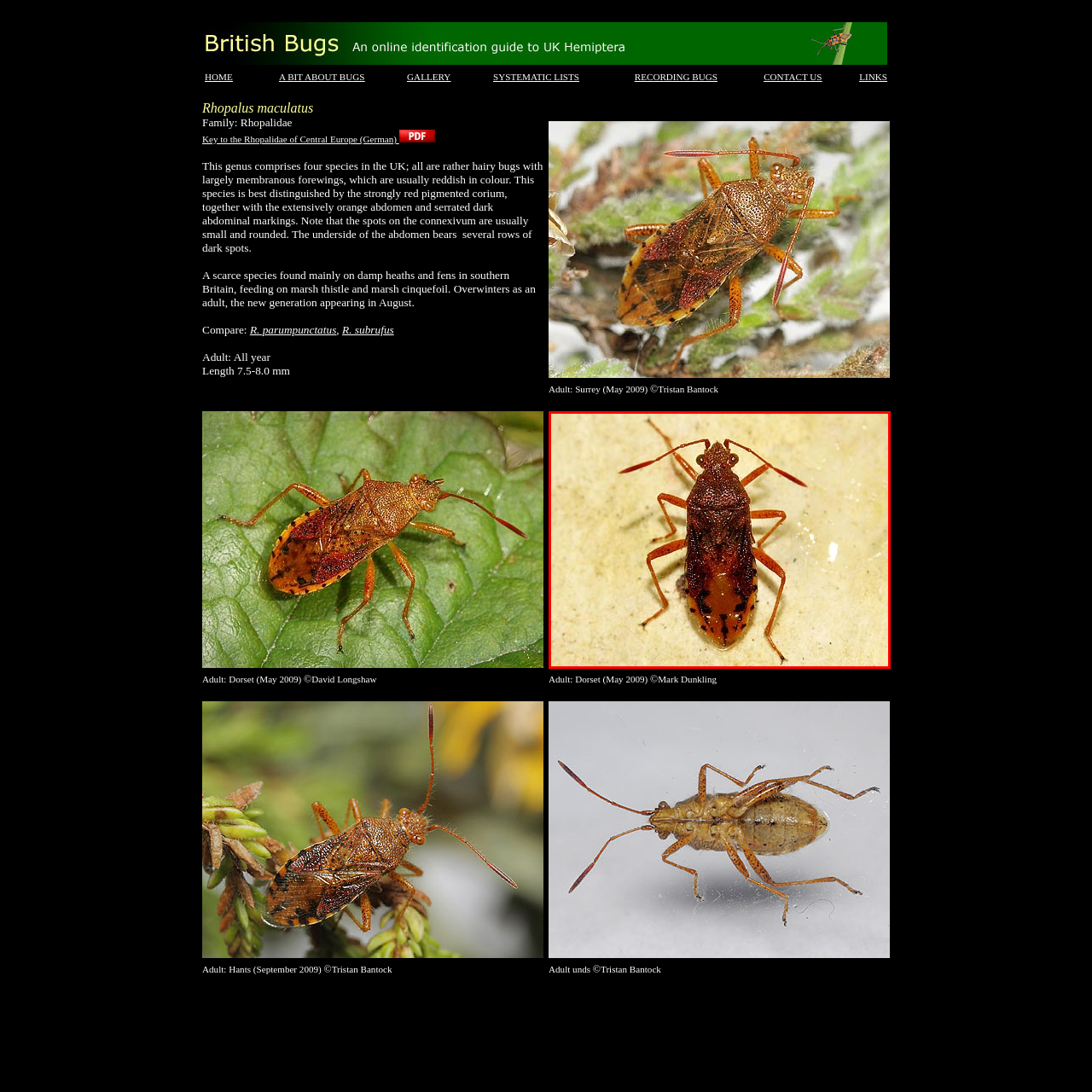Examine the image within the red border, Where is Rhopalus maculatus often found? 
Please provide a one-word or one-phrase answer.

Southern Britain